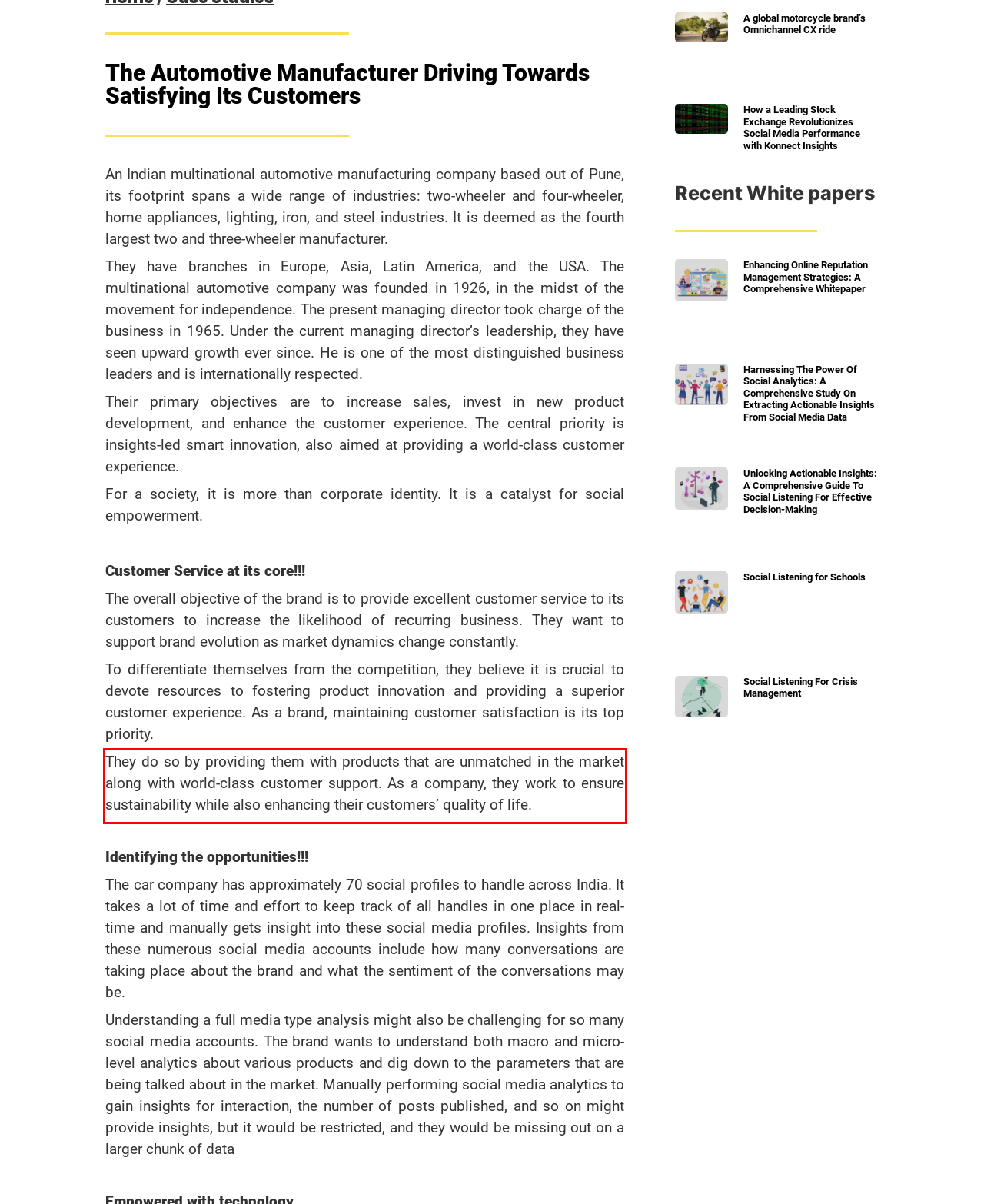Please examine the screenshot of the webpage and read the text present within the red rectangle bounding box.

They do so by providing them with products that are unmatched in the market along with world-class customer support. As a company, they work to ensure sustainability while also enhancing their customers’ quality of life.